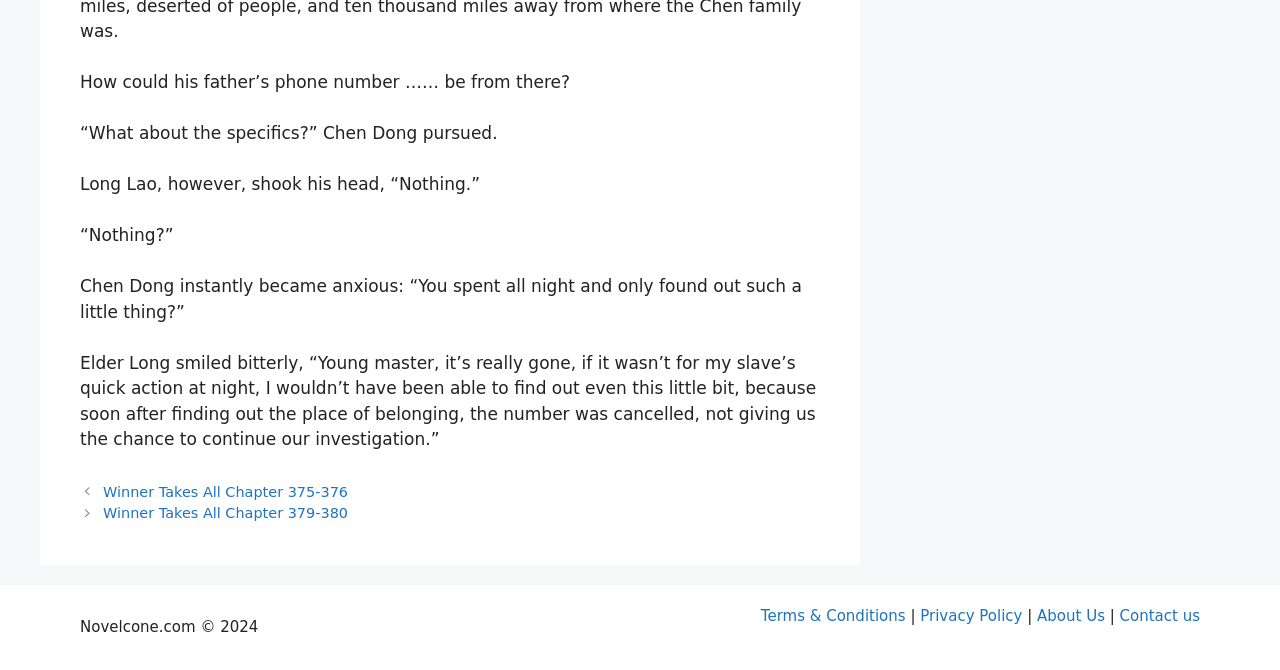With reference to the screenshot, provide a detailed response to the question below:
Who is the person being referred to as 'Young master'?

In the conversation provided on the webpage, Elder Long addresses Chen Dong as 'Young master', which indicates that Chen Dong is the person being referred to as 'Young master'.